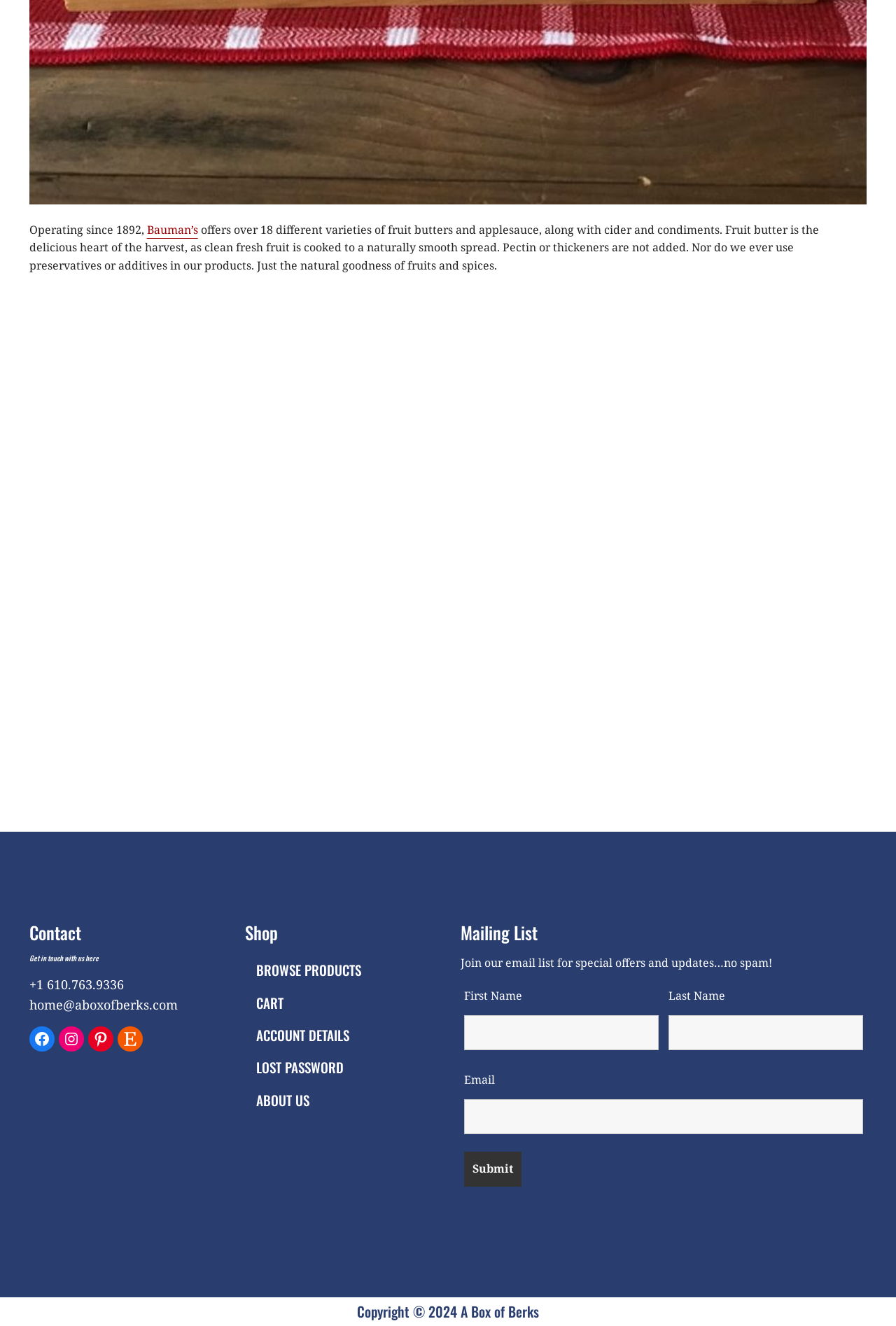Please study the image and answer the question comprehensively:
What is the purpose of the 'Mailing List' section?

The 'Mailing List' section provides a form to join the email list, with a description 'Join our email list for special offers and updates…no spam!', indicating that the purpose of this section is to allow users to join the email list and receive special offers and updates.